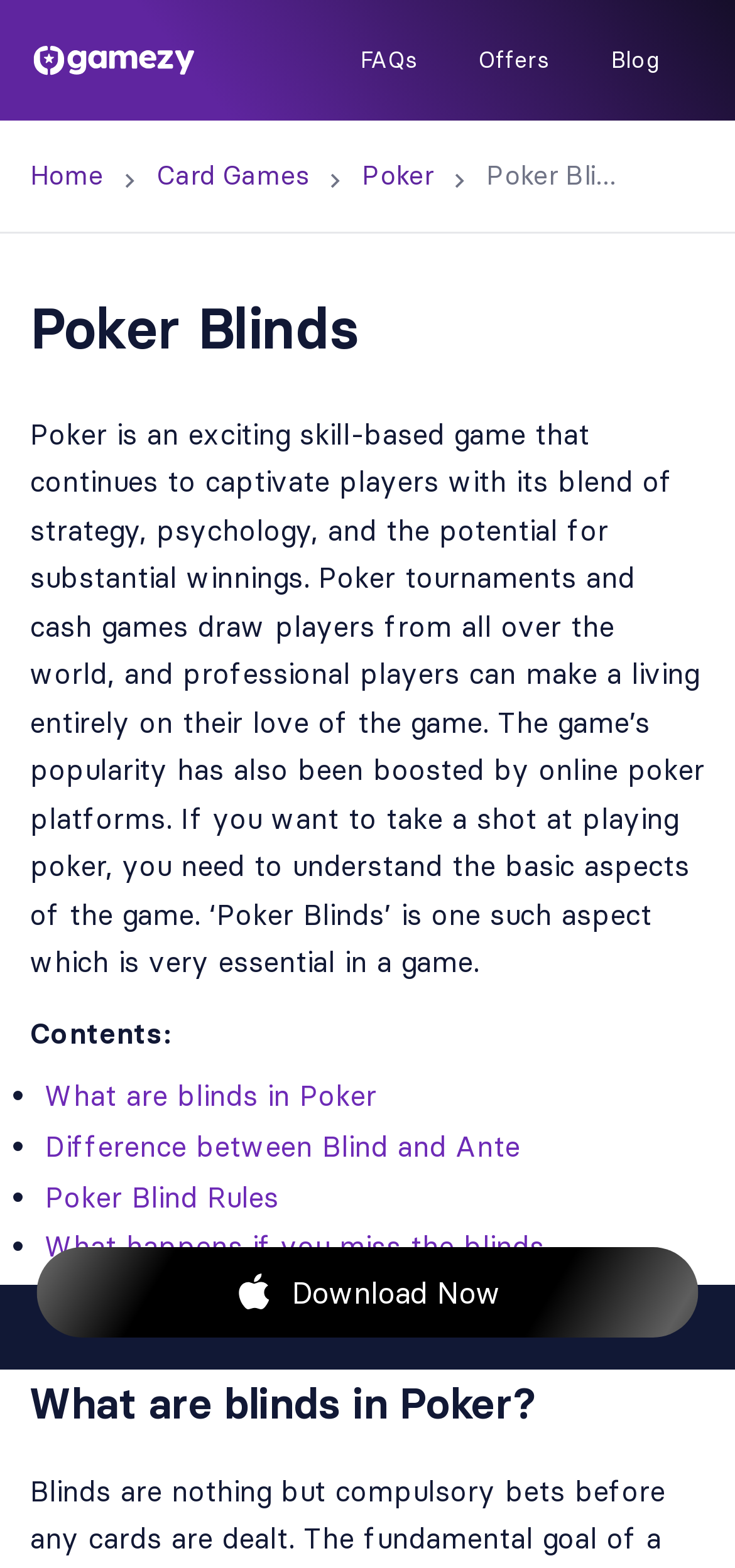Please analyze the image and provide a thorough answer to the question:
What type of game is poker?

According to the webpage, poker is an exciting skill-based game that continues to captivate players with its blend of strategy, psychology, and the potential for substantial winnings, indicating that poker requires skills to play.